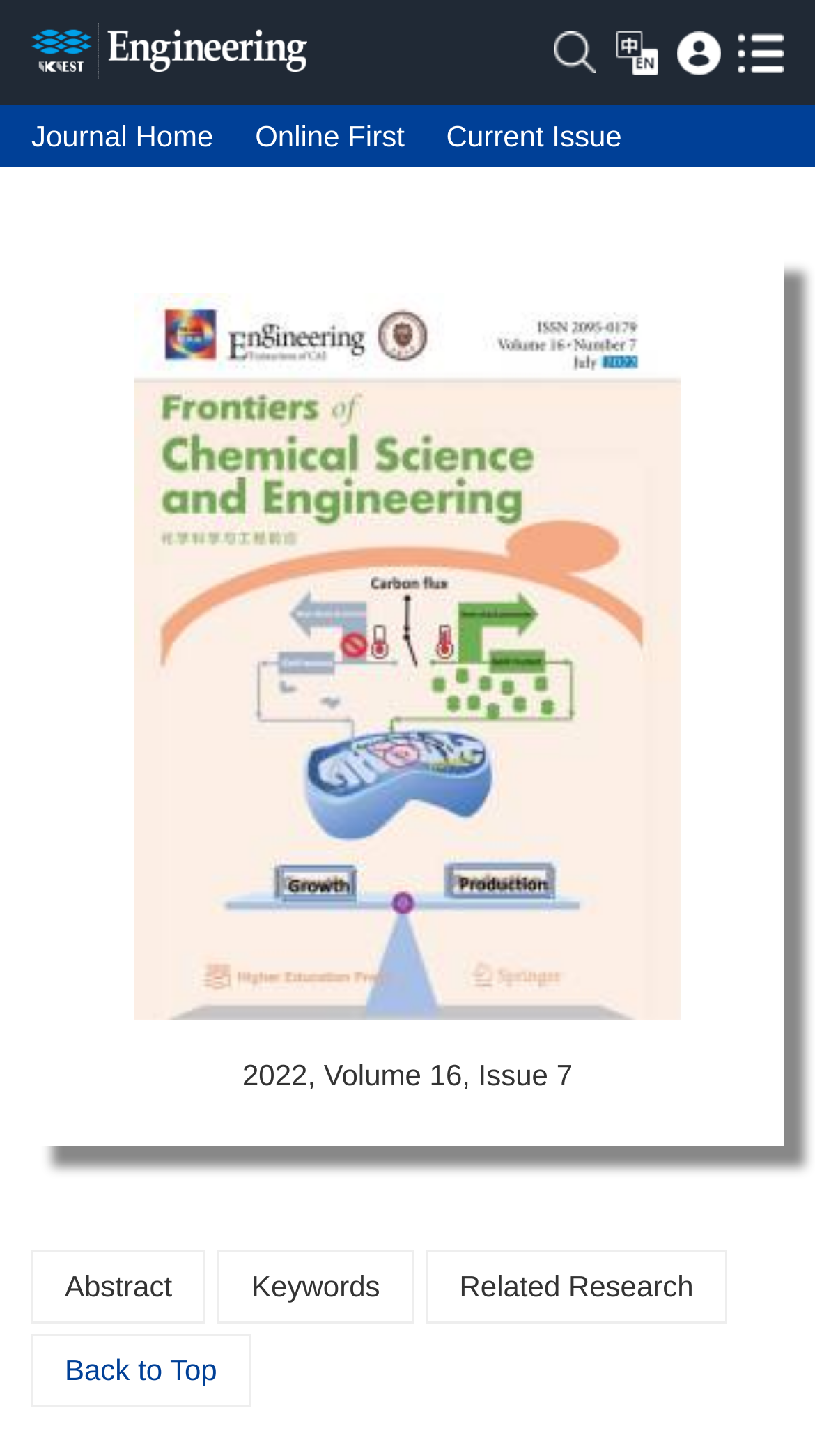Please answer the following question using a single word or phrase: 
How many links are there in the top section?

6